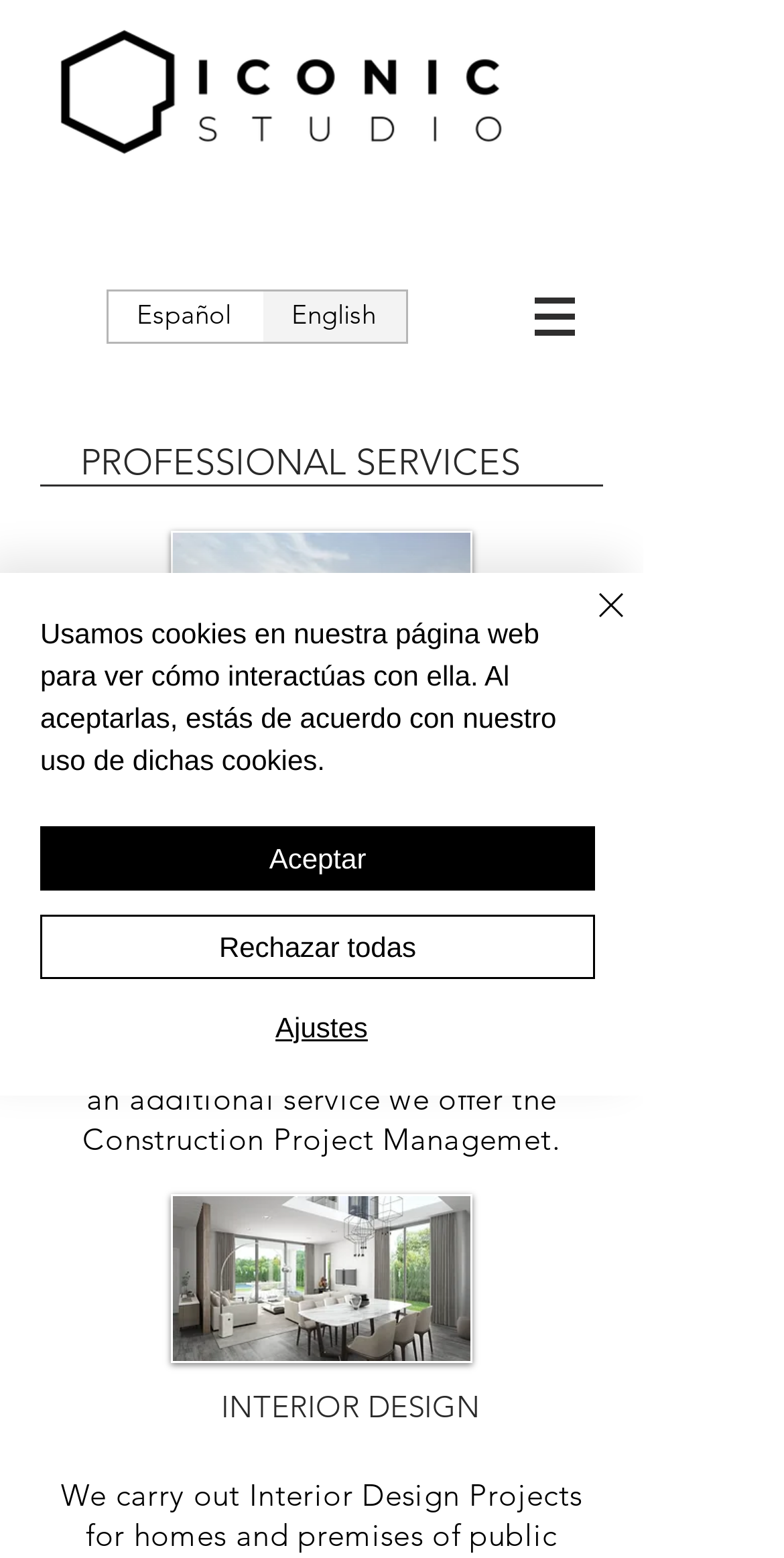Offer a comprehensive description of the webpage’s content and structure.

The webpage is about Iconic Studio, an architecture and interior design firm based in Alicante, Spain. At the top, there is a link to "Arquitectos Alicante" accompanied by an image, which is likely the company's logo. Below this, there is a language selector with options for Spanish and English.

On the left side of the page, there is a navigation menu labeled "Site" with a dropdown menu icon. The main content of the page is divided into three sections: Professional Services, Architecture, and Interior Design. 

In the Professional Services section, there is a heading followed by a link to "Arquitectos alicante" with an accompanying image. The Architecture section has a heading and a paragraph of text describing the firm's services, including project management and construction project management. There is also an image link to "infografia-salon-domingo-loro.jpg" in this section.

The Interior Design section has a heading, but no additional content is visible. At the bottom of the page, there is a cookie alert notification with buttons to accept, reject, or adjust cookie settings. There is also a close button with an "X" icon to dismiss the notification.